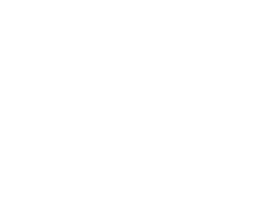What is the purpose of the webpage?
Carefully analyze the image and provide a thorough answer to the question.

The webpage is dedicated to providing information about the World Trade Organization's (WTO) Information Technology Agreement (ITA), which aims to facilitate cross-border paperless trade and discussions on digital trade policies.